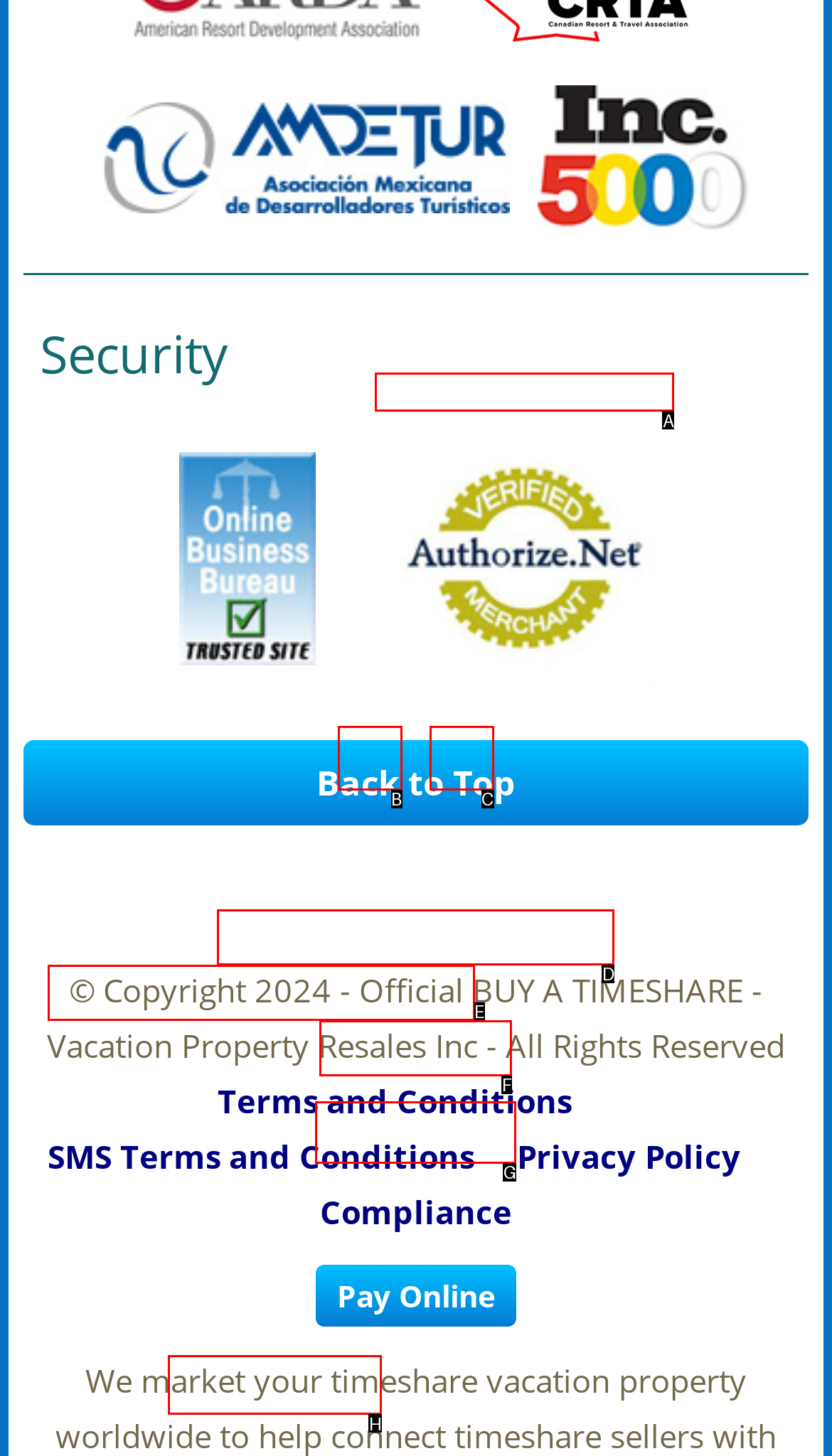Which HTML element fits the description: alt="SAP Basis"? Respond with the letter of the appropriate option directly.

None